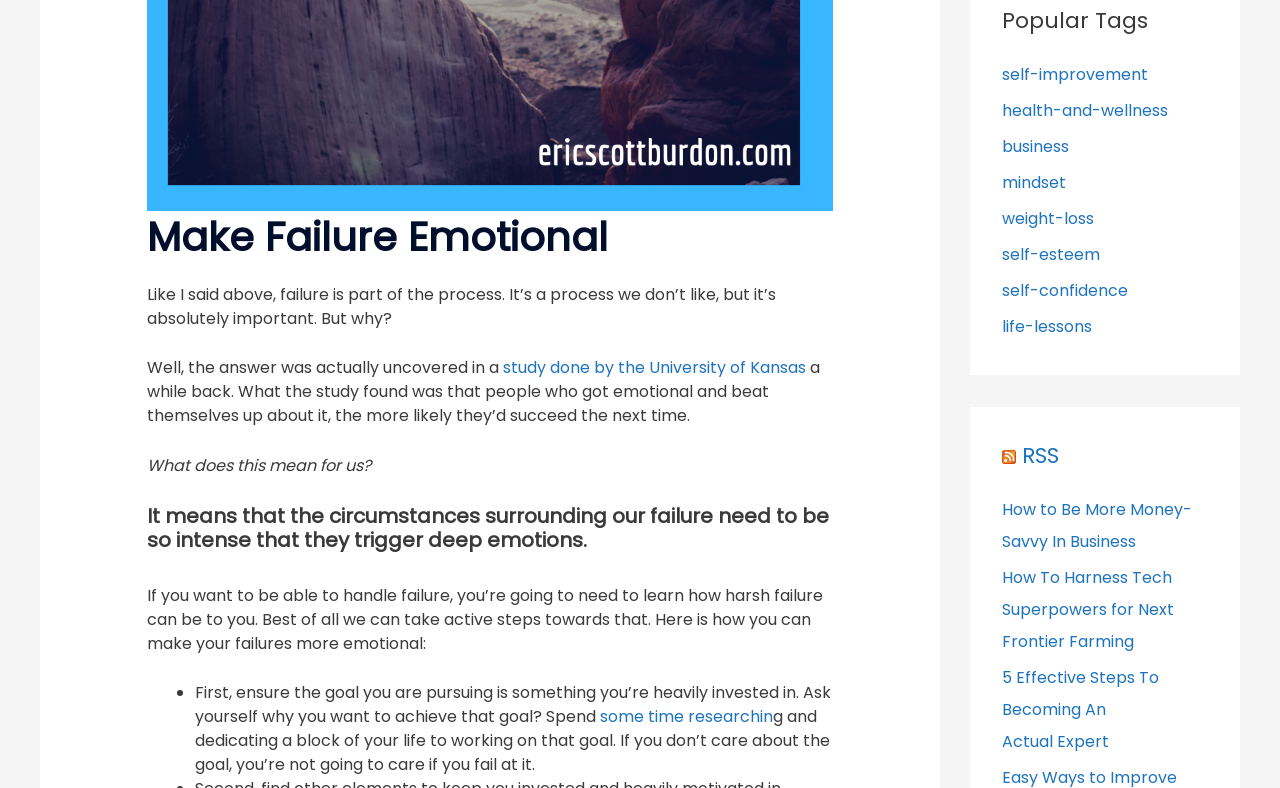Using the element description: "health-and-wellness", determine the bounding box coordinates. The coordinates should be in the format [left, top, right, bottom], with values between 0 and 1.

[0.783, 0.126, 0.912, 0.155]